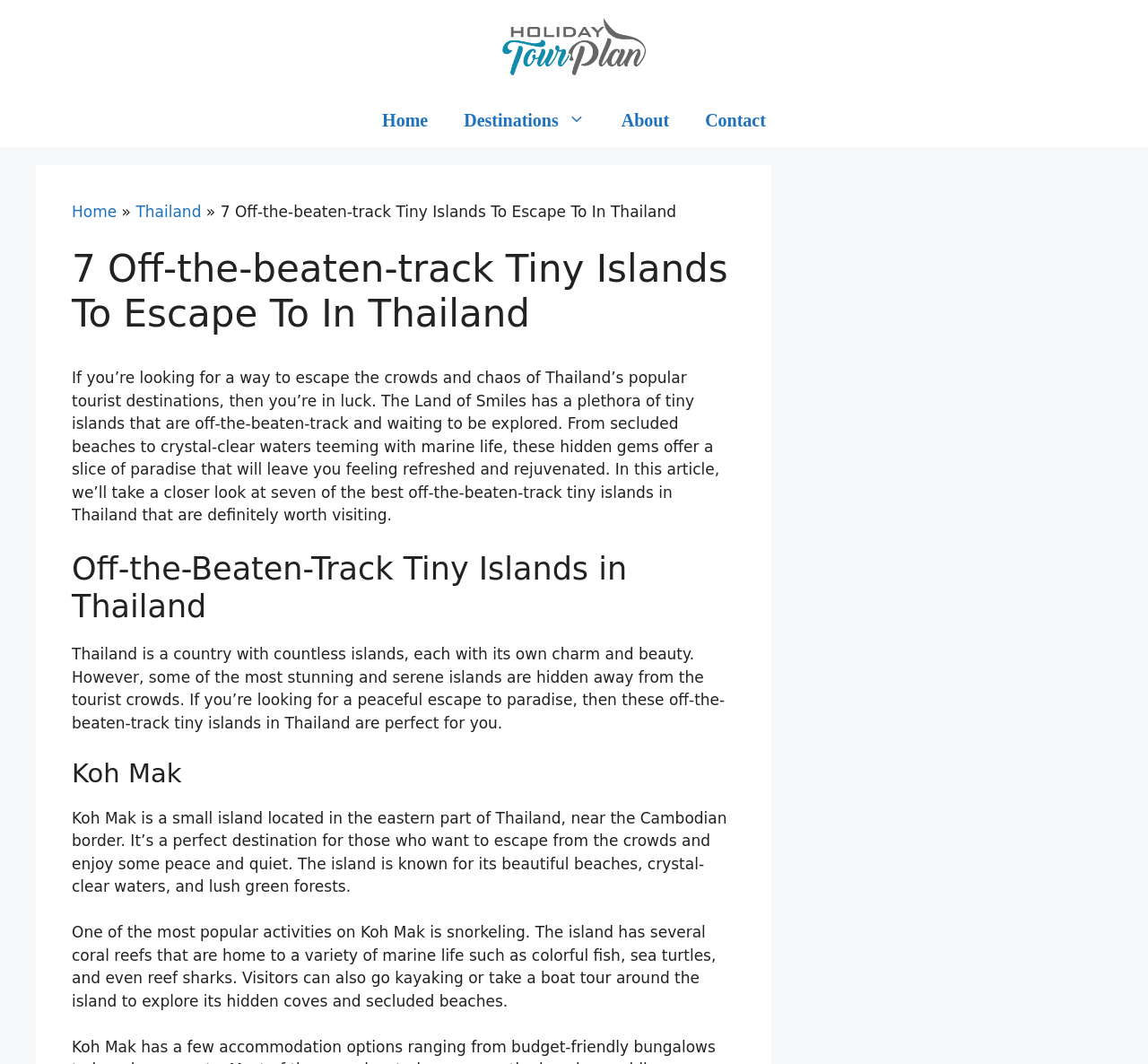Can you give a comprehensive explanation to the question given the content of the image?
What is the location of Koh Mak?

Koh Mak is located in the eastern part of Thailand, near the Cambodian border, as mentioned in the static text 'Koh Mak is a small island located in the eastern part of Thailand, near the Cambodian border'.